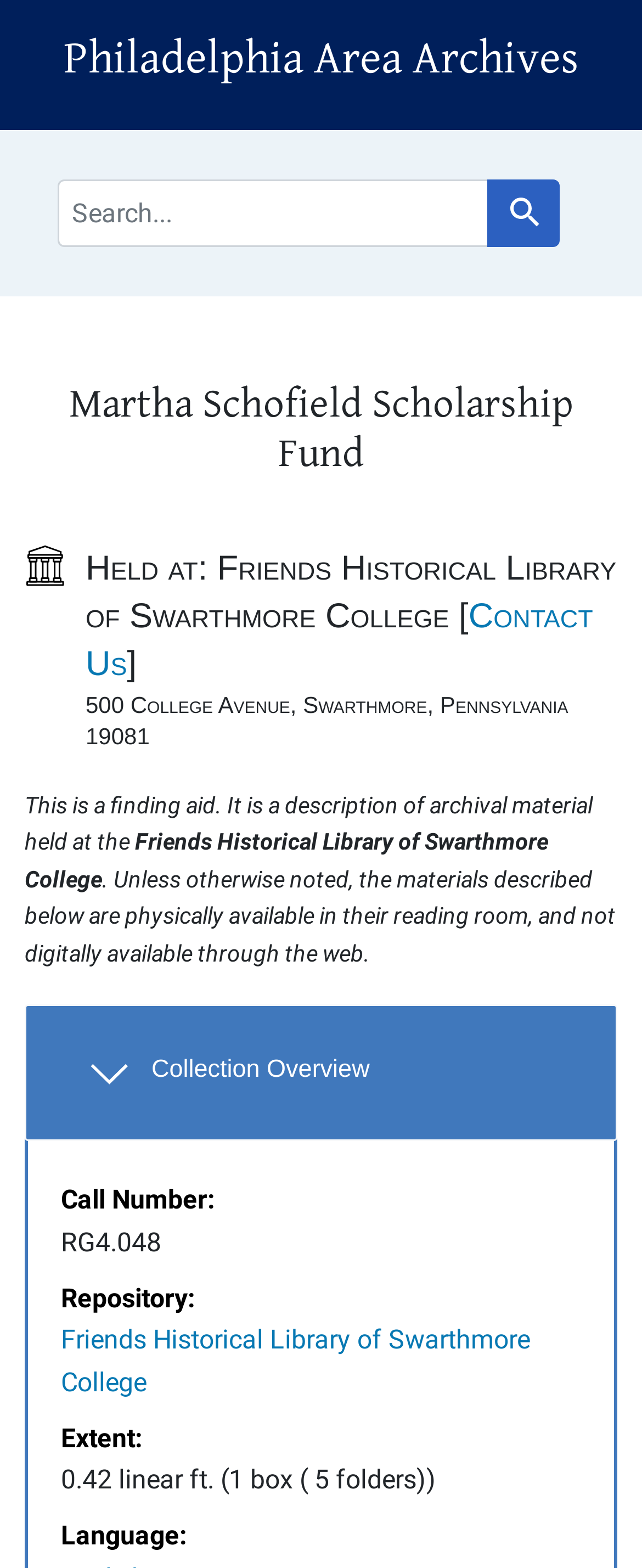Please specify the bounding box coordinates of the clickable section necessary to execute the following command: "Search".

None